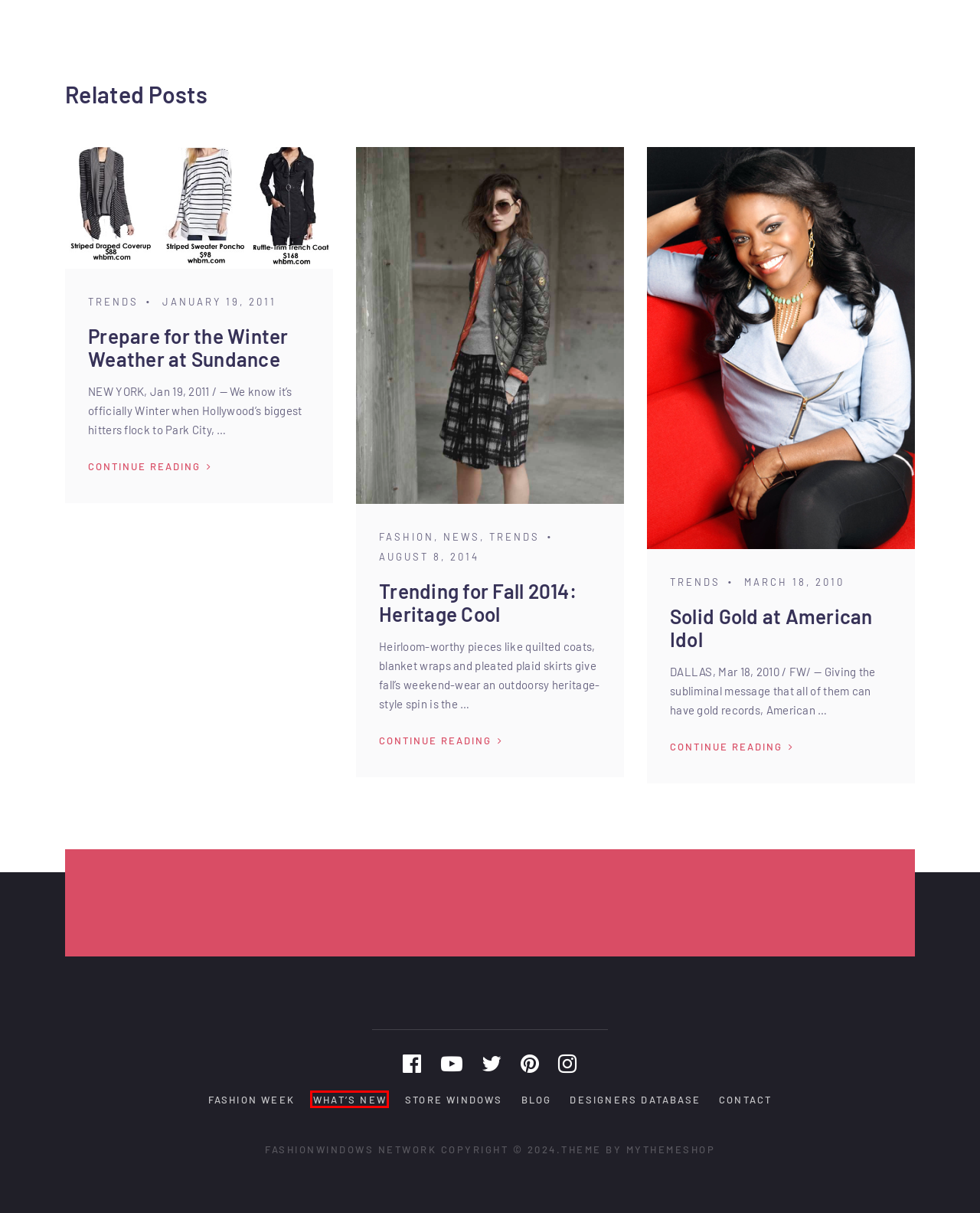You have a screenshot of a webpage with a red bounding box around an element. Identify the webpage description that best fits the new page that appears after clicking the selected element in the red bounding box. Here are the candidates:
A. Prepare for the Winter Weather at Sundance  – FashionWindows Network
B. Page not found – Store Windows at FashionWindows
C. Fashion – FashionWindows Network
D. FashionWindows Blog -
E. News – FashionWindows Network
F. Contact – FashionWindows Network
G. Solid Gold at American Idol – FashionWindows Network
H. FashionWindows - Your Window to Fashion

H